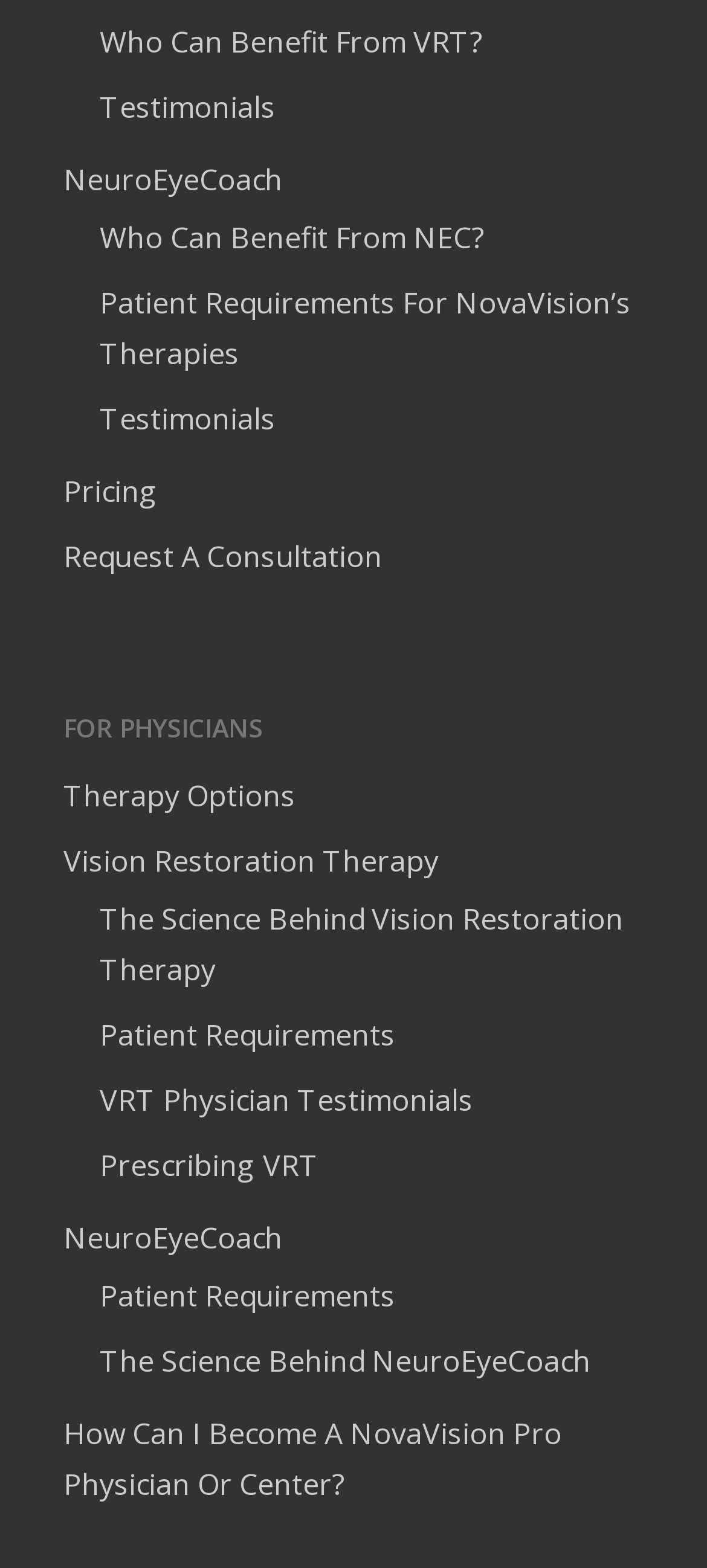What is the purpose of the 'Request A Consultation' link?
Give a comprehensive and detailed explanation for the question.

The 'Request A Consultation' link is likely intended for users who want to consult with someone about the therapies or services offered on the webpage. This link would allow them to initiate the consultation process.